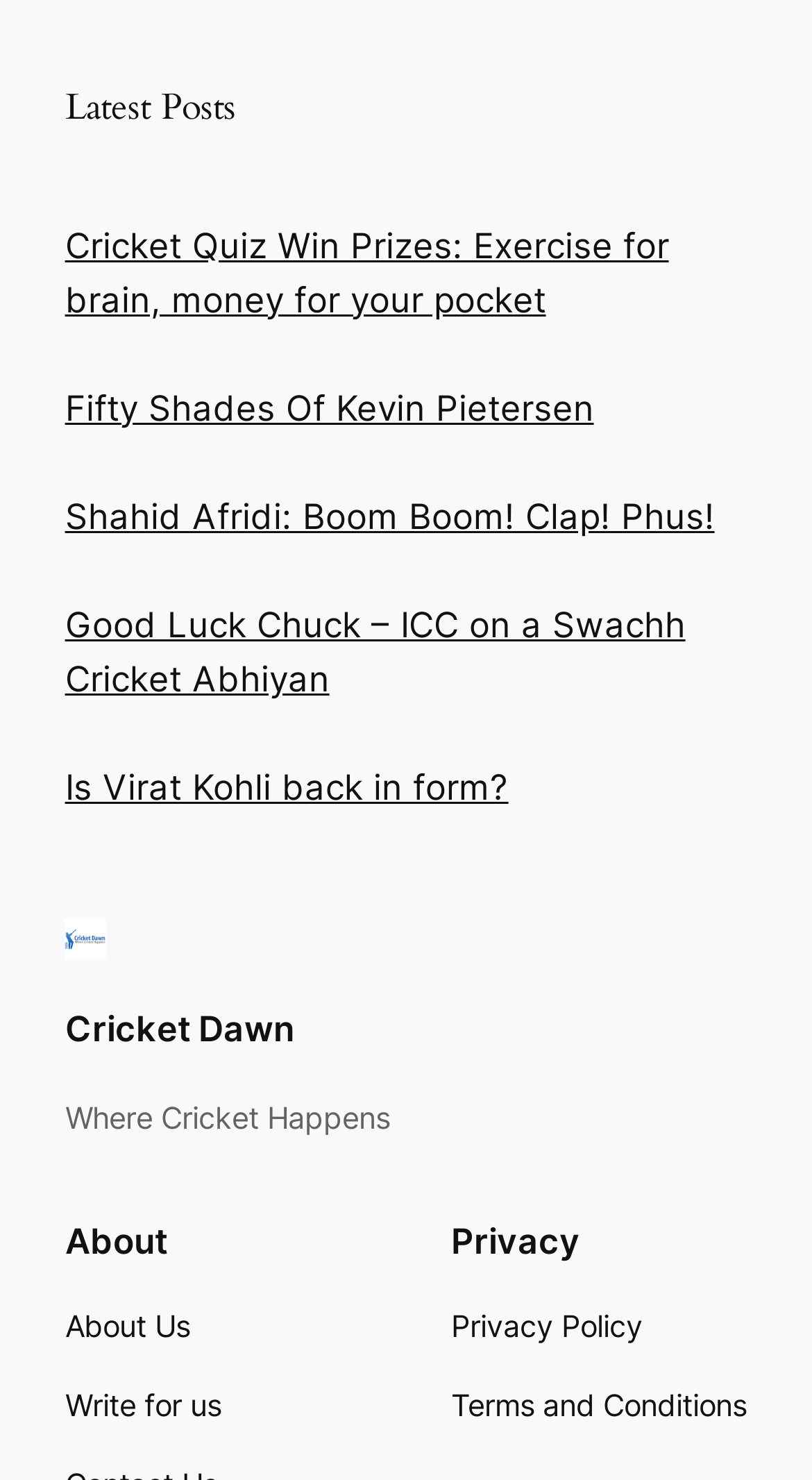How many links are there in the 'About' section?
Based on the screenshot, respond with a single word or phrase.

2